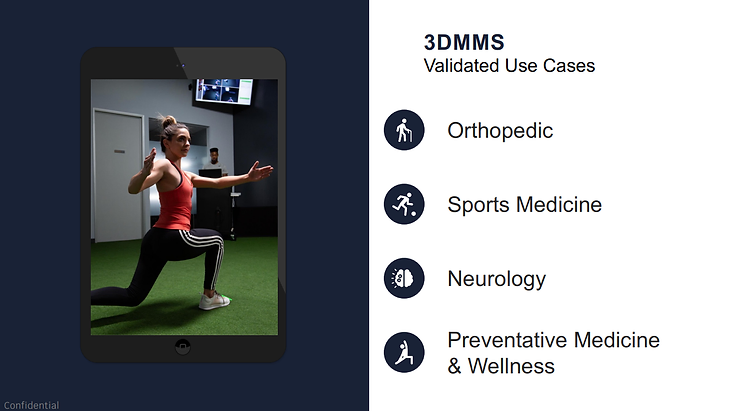What type of floor is the person standing on?
Answer the question using a single word or phrase, according to the image.

Green gym floor